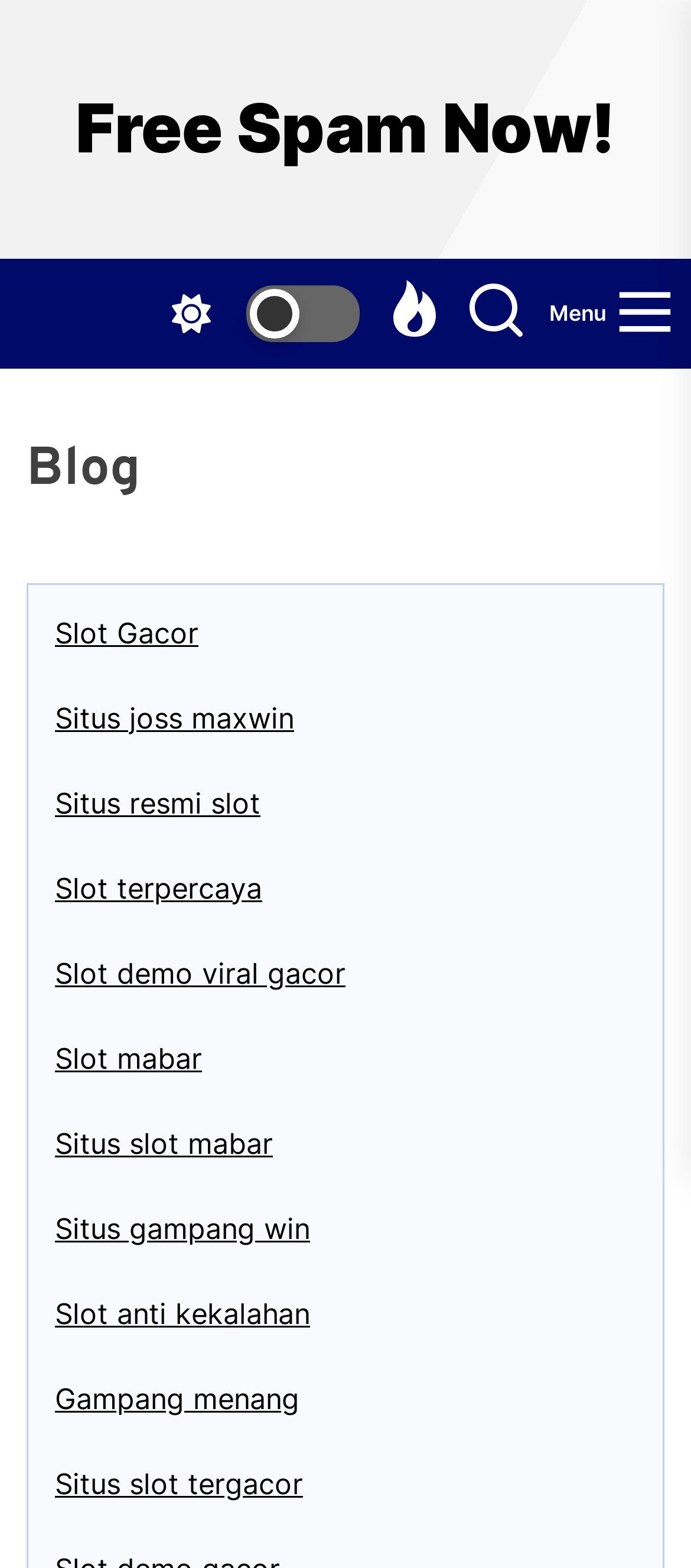Find the bounding box coordinates of the element to click in order to complete the given instruction: "Visit the 'Slot Gacor' page."

[0.079, 0.392, 0.287, 0.414]